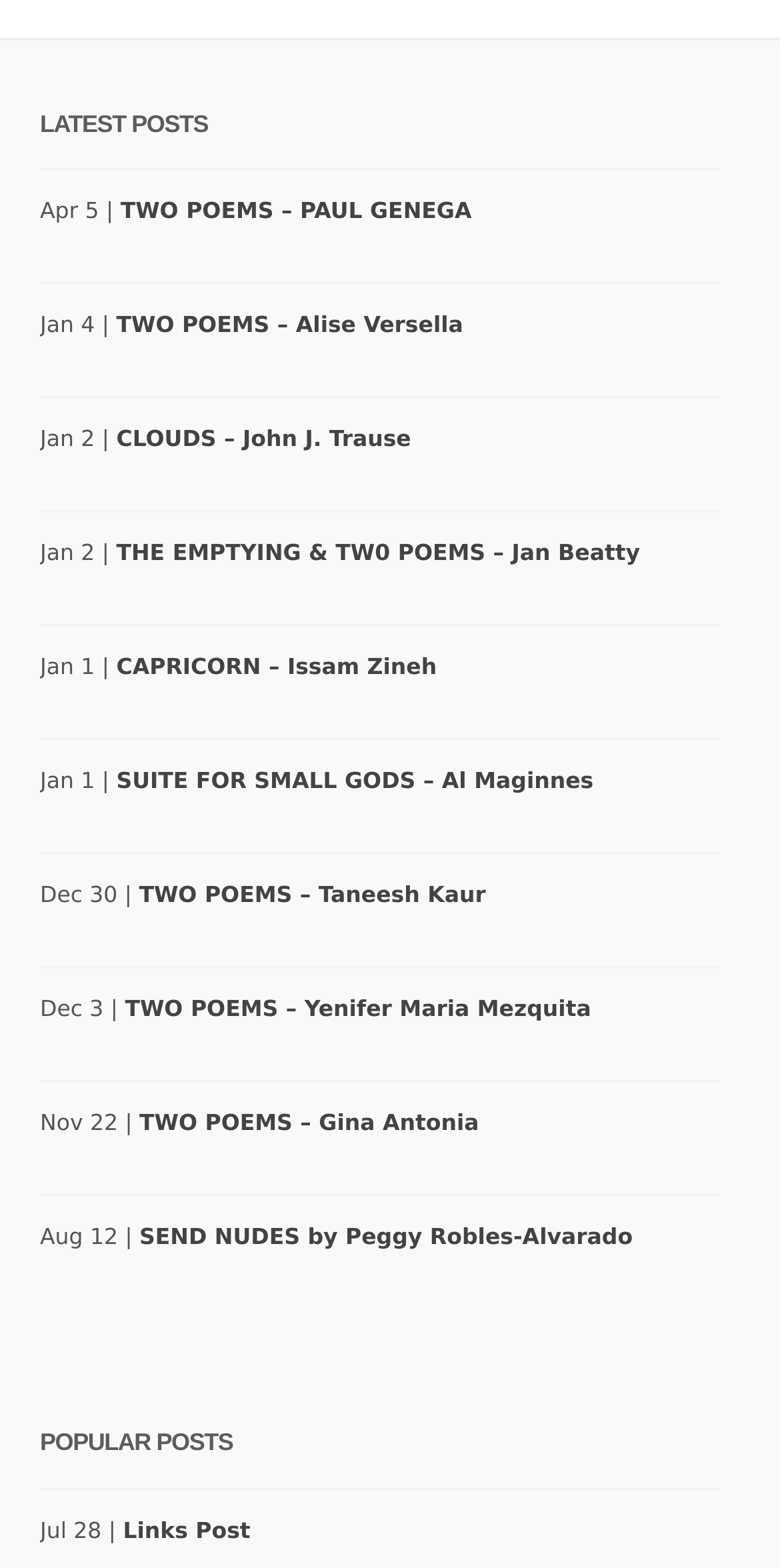Using the given description, provide the bounding box coordinates formatted as (top-left x, top-left y, bottom-right x, bottom-right y), with all values being floating point numbers between 0 and 1. Description: Kwame Dawes

[0.144, 0.18, 0.394, 0.197]